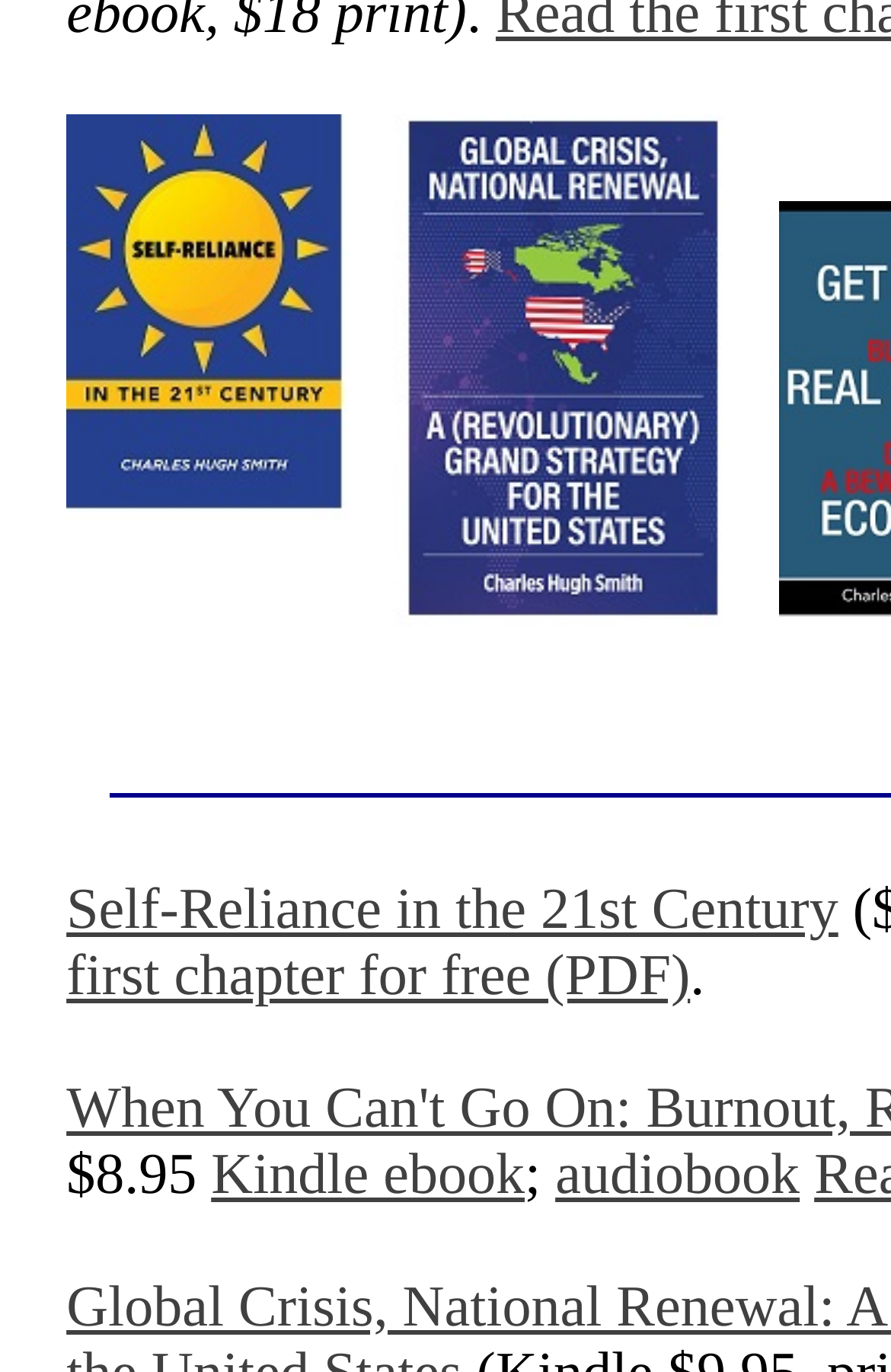Using the webpage screenshot and the element description Self-Reliance in the 21st Century, determine the bounding box coordinates. Specify the coordinates in the format (top-left x, top-left y, bottom-right x, bottom-right y) with values ranging from 0 to 1.

[0.074, 0.64, 0.941, 0.686]